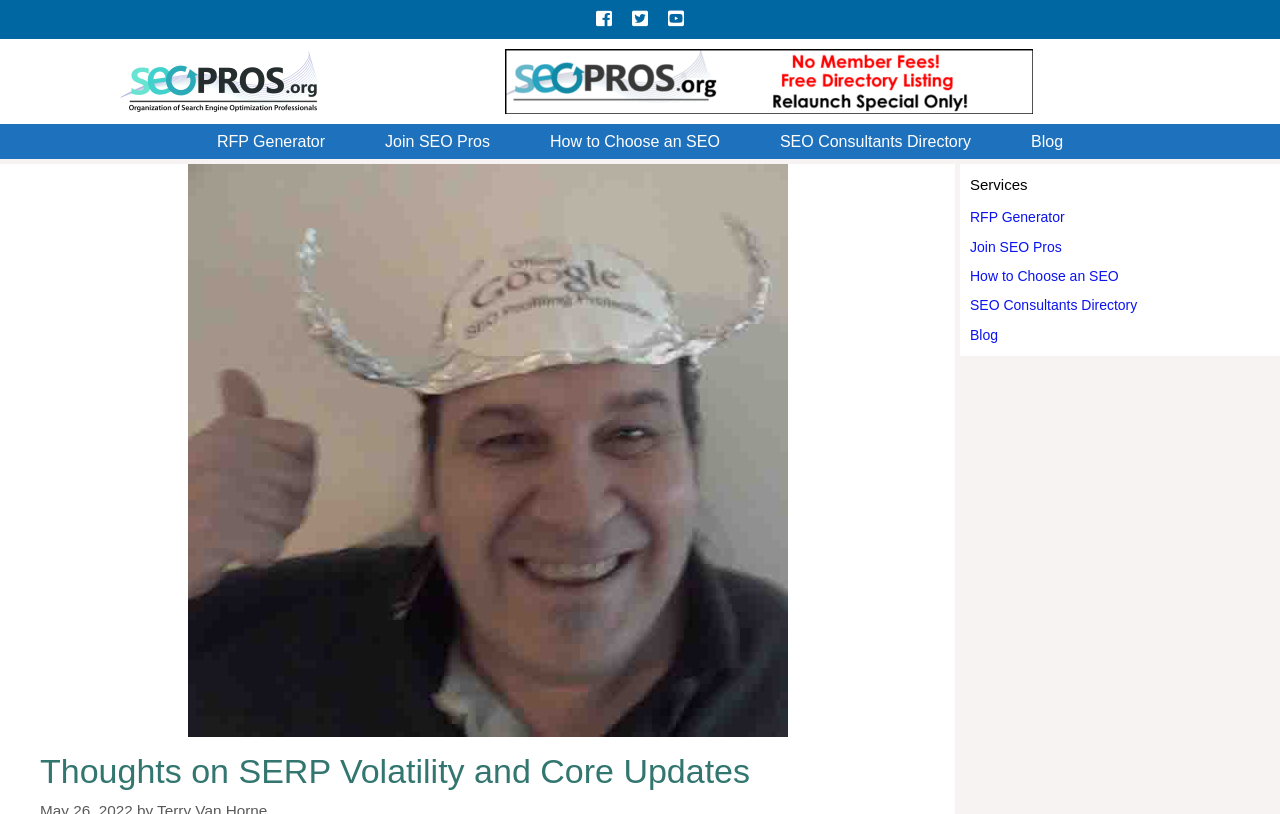What is the text of the first link in the navigation?
Please provide a comprehensive answer based on the contents of the image.

I looked at the navigation section of the webpage, which is located at the top of the page. The first link in this section has the text 'RFP Generator'.